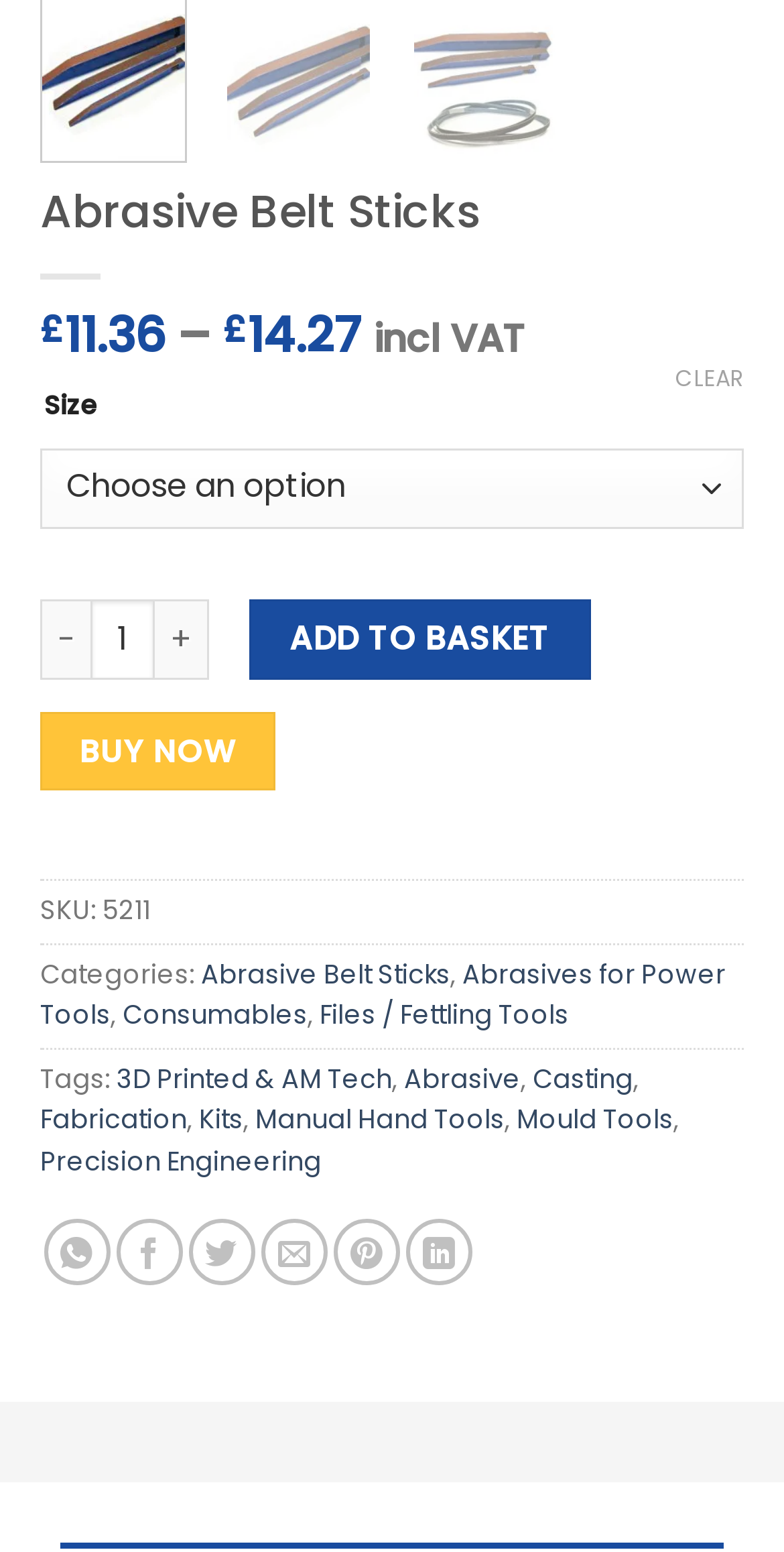Specify the bounding box coordinates of the area that needs to be clicked to achieve the following instruction: "Share on WhatsApp".

[0.055, 0.785, 0.14, 0.828]